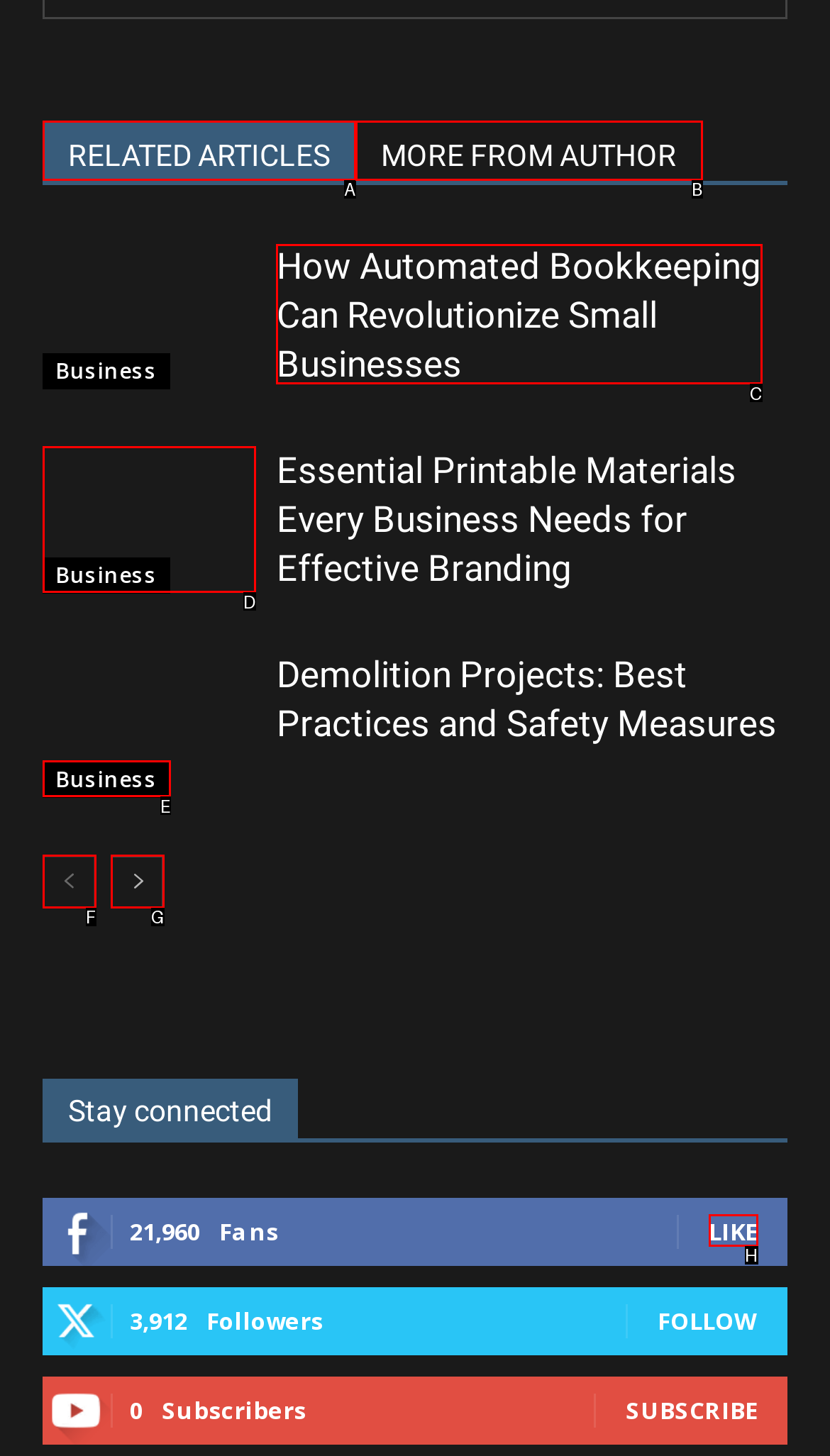Tell me which element should be clicked to achieve the following objective: View How Automated Bookkeeping Can Revolutionize Small Businesses
Reply with the letter of the correct option from the displayed choices.

C